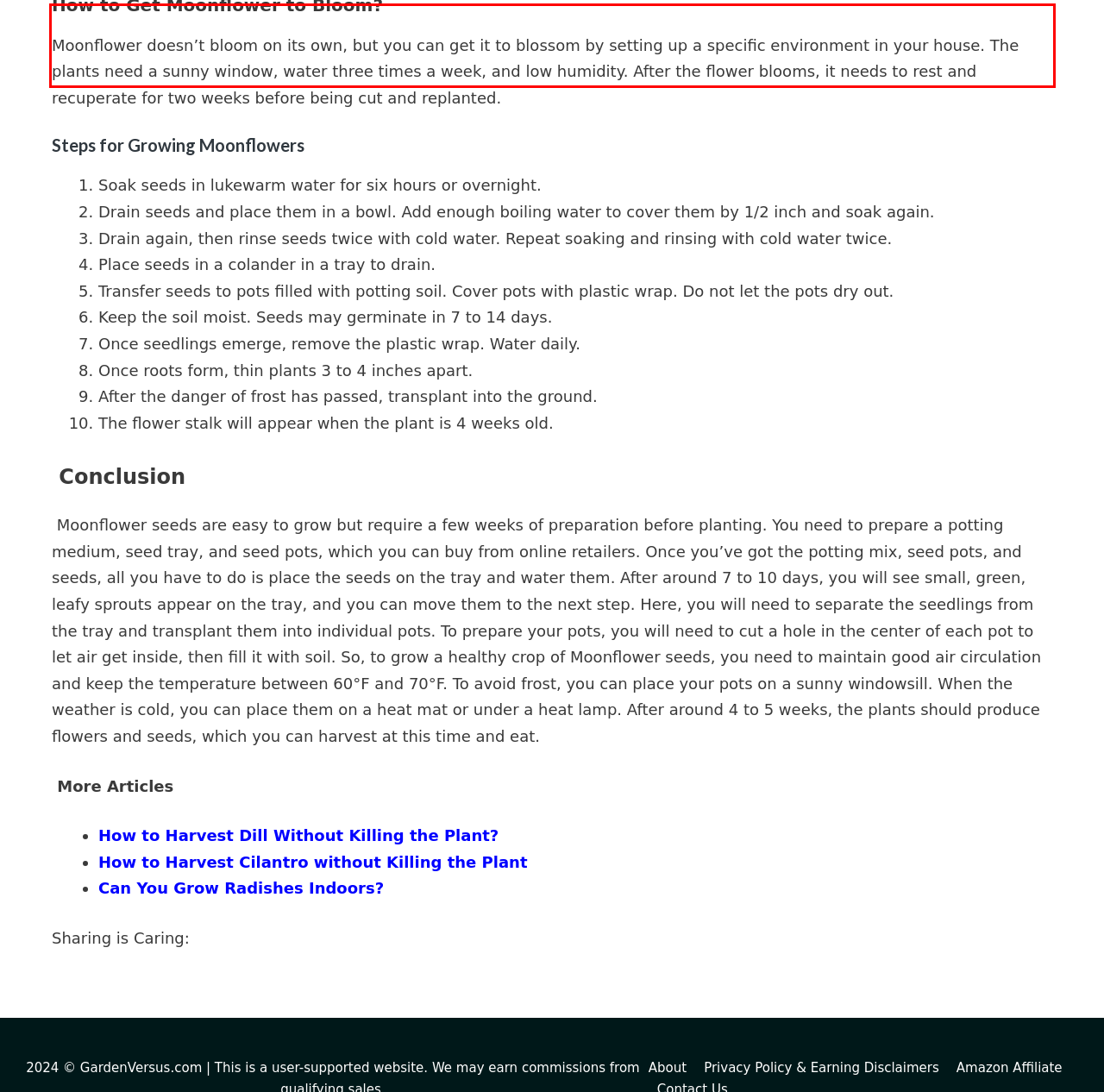You are provided with a screenshot of a webpage that includes a red bounding box. Extract and generate the text content found within the red bounding box.

Moonflower doesn’t bloom on its own, but you can get it to blossom by setting up a specific environment in your house. The plants need a sunny window, water three times a week, and low humidity. After the flower blooms, it needs to rest and recuperate for two weeks before being cut and replanted.